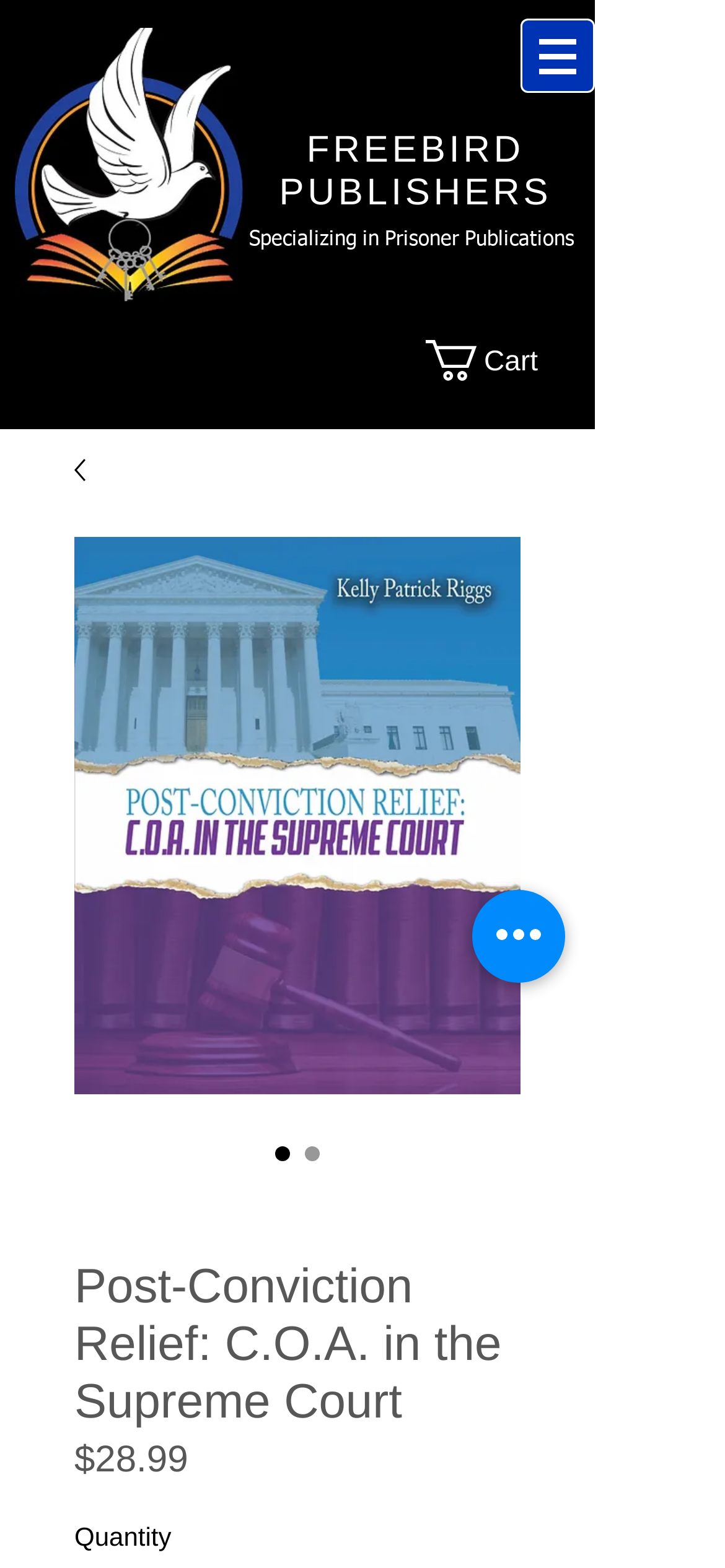What is the name of the publisher?
Look at the image and respond with a single word or a short phrase.

FreebirdPublishers